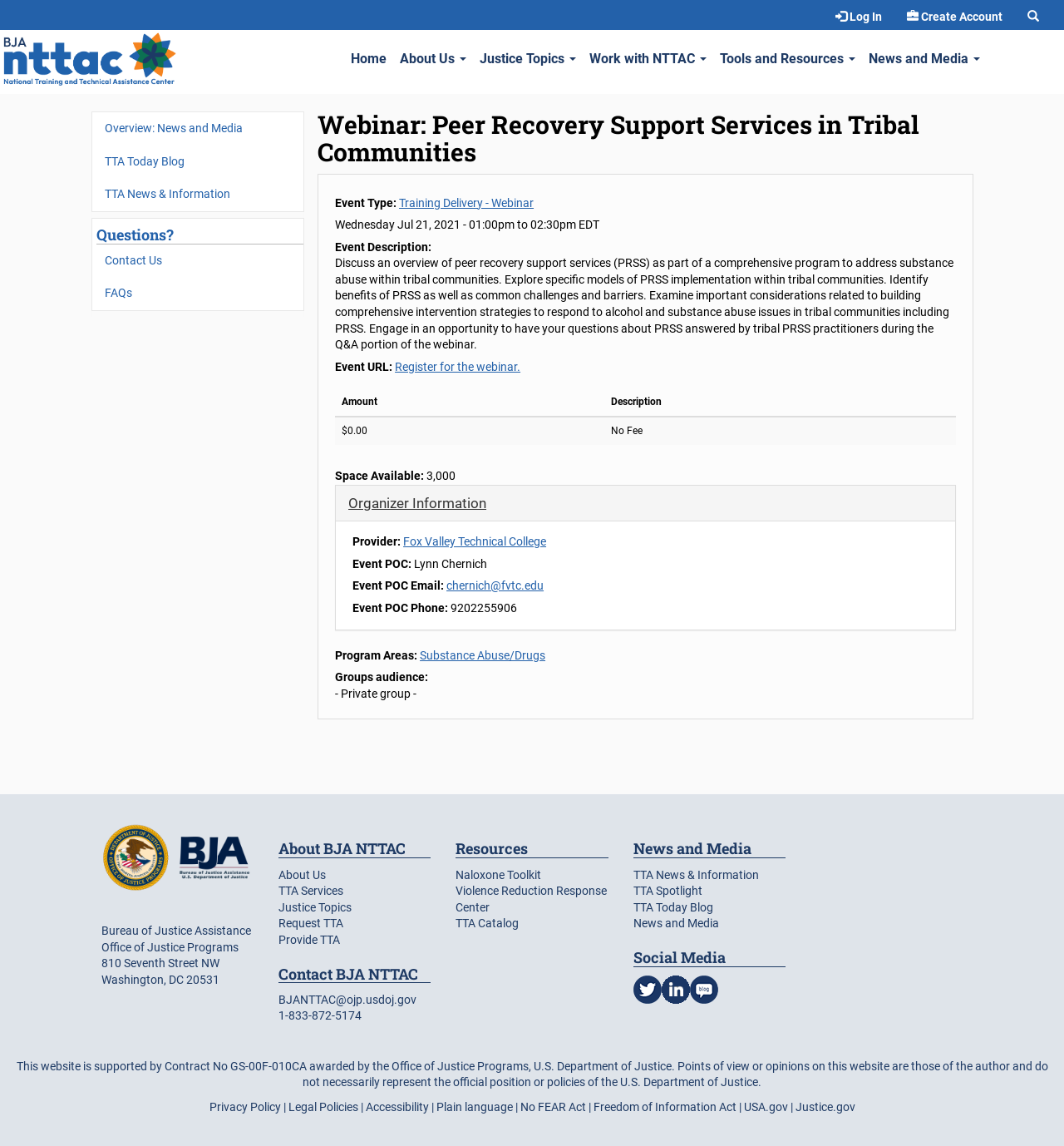Answer the question briefly using a single word or phrase: 
What is the event type of the webinar?

Training Delivery - Webinar